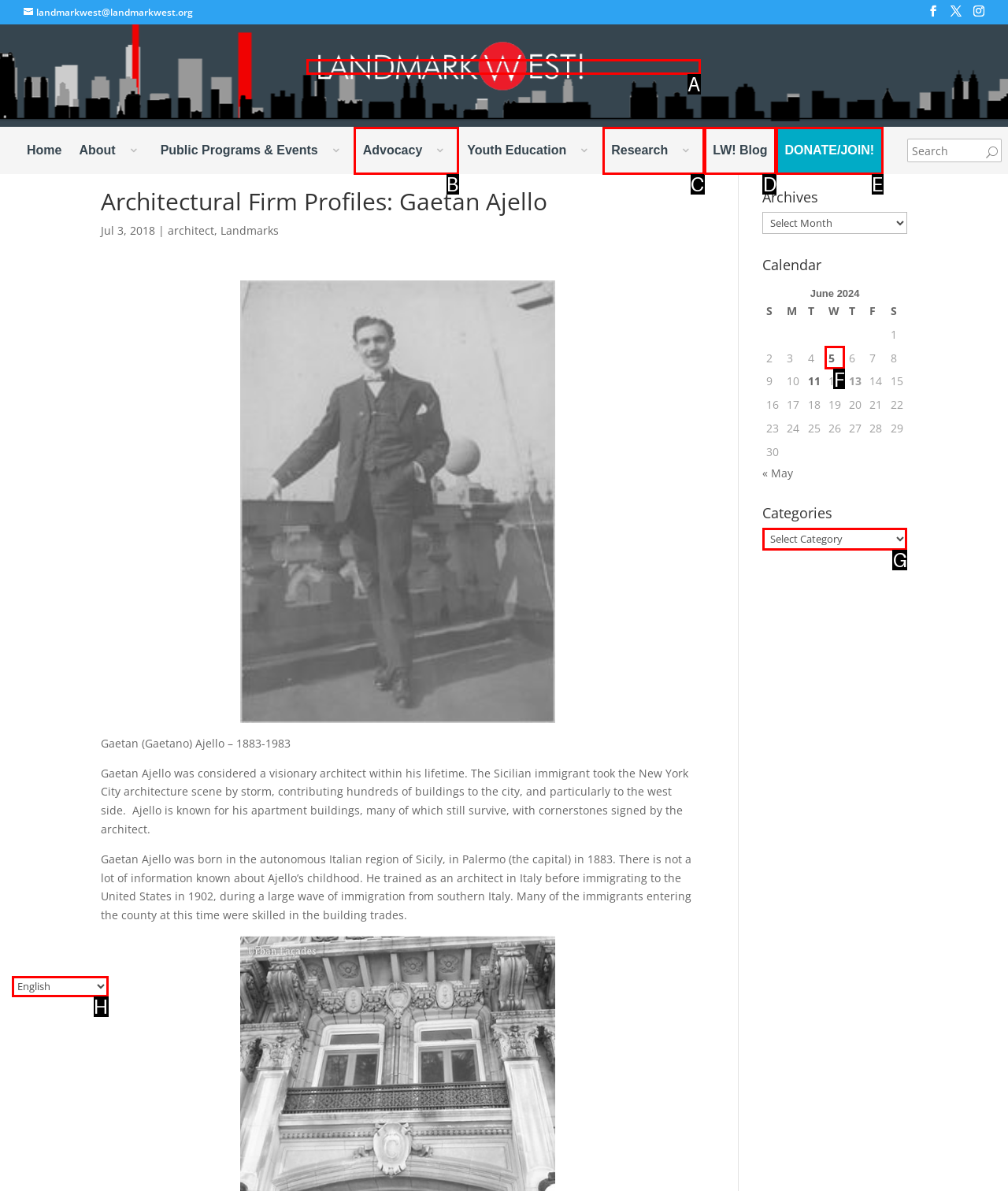Pick the option that should be clicked to perform the following task: Click on Posts published on June 5, 2024
Answer with the letter of the selected option from the available choices.

F